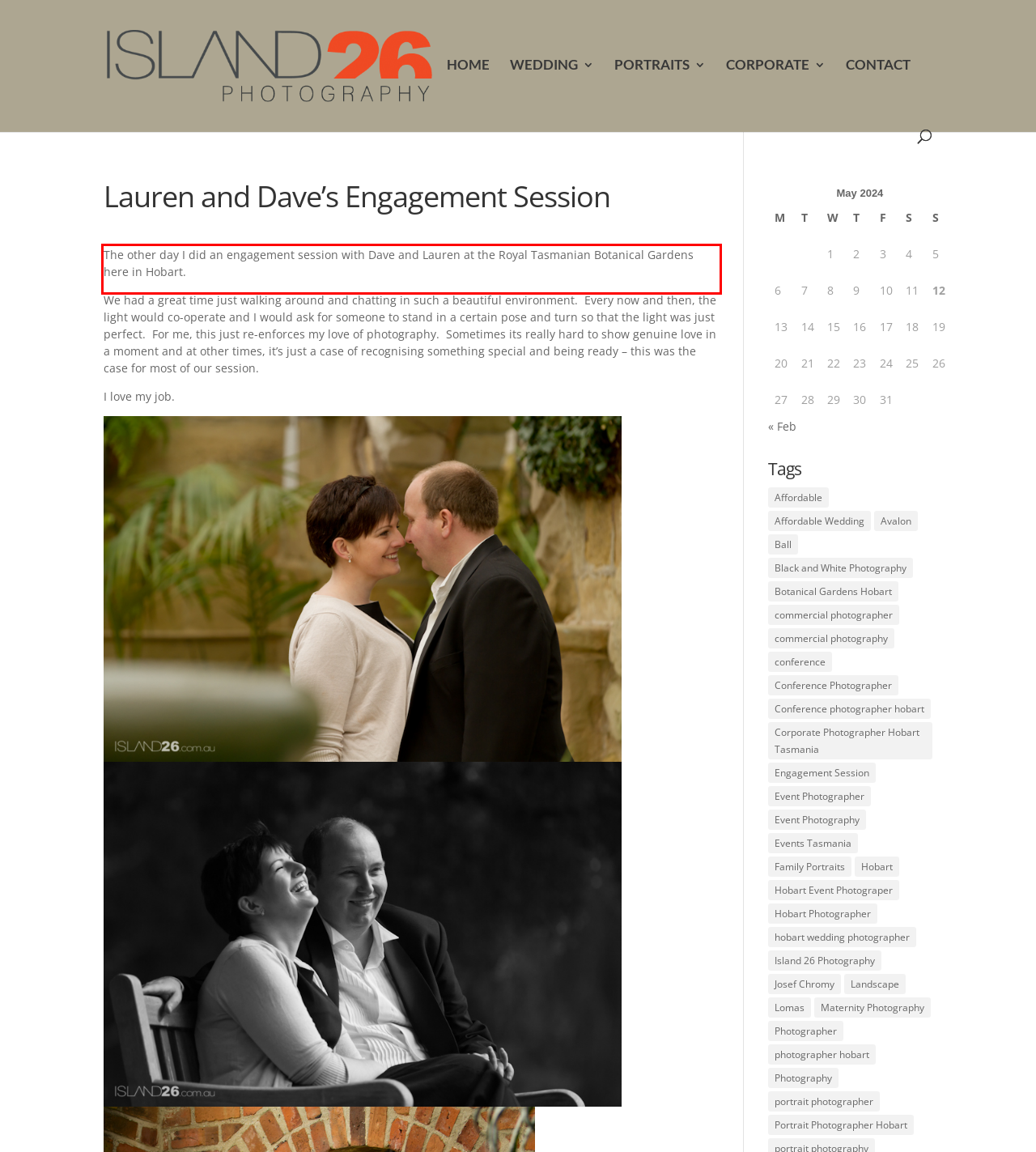Please take the screenshot of the webpage, find the red bounding box, and generate the text content that is within this red bounding box.

The other day I did an engagement session with Dave and Lauren at the Royal Tasmanian Botanical Gardens here in Hobart.